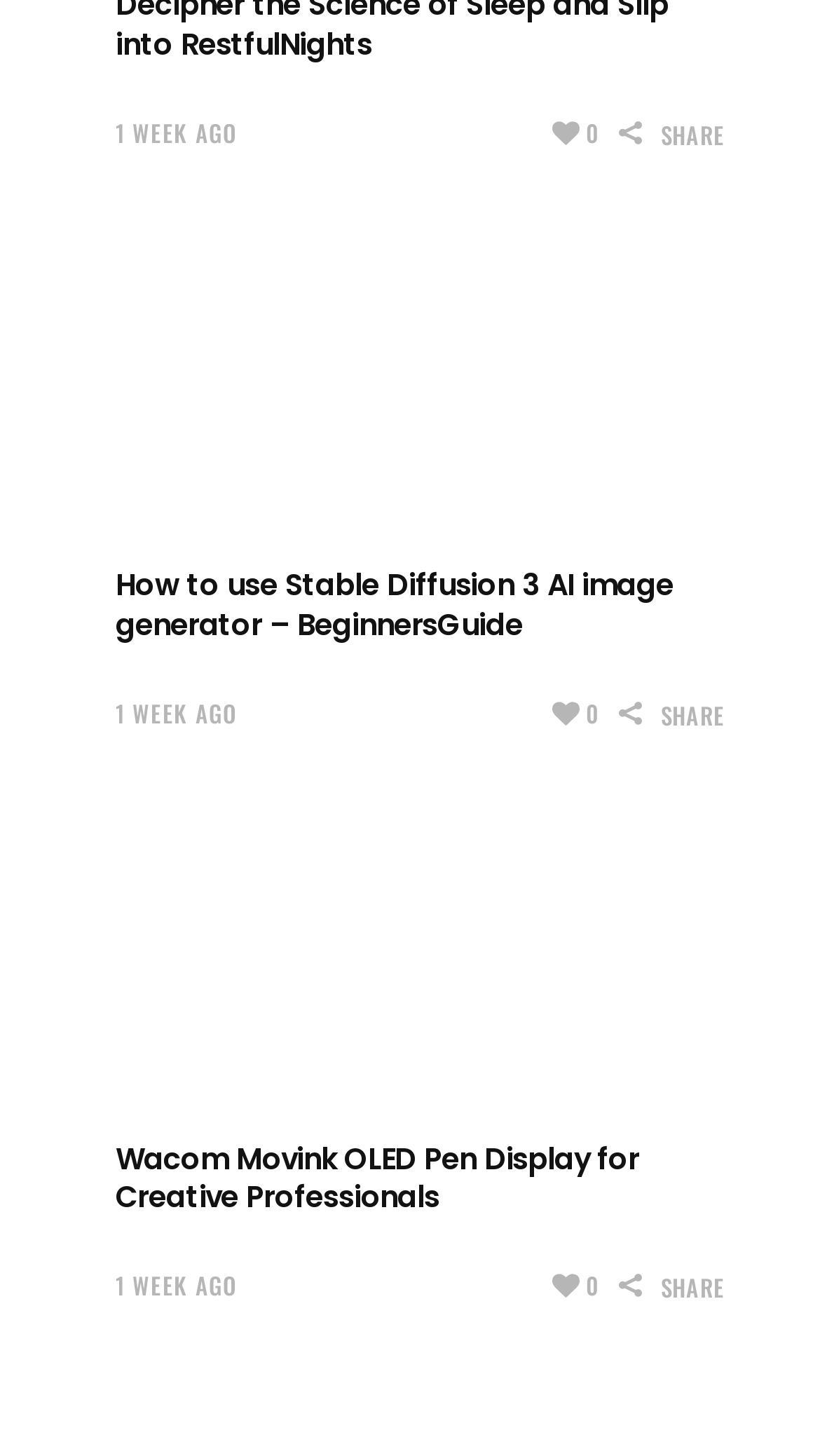How many articles are on this webpage?
Could you answer the question with a detailed and thorough explanation?

By analyzing the webpage structure, I found two LayoutTable elements, each containing a heading and a link with similar text. This suggests that there are two separate articles on this webpage.